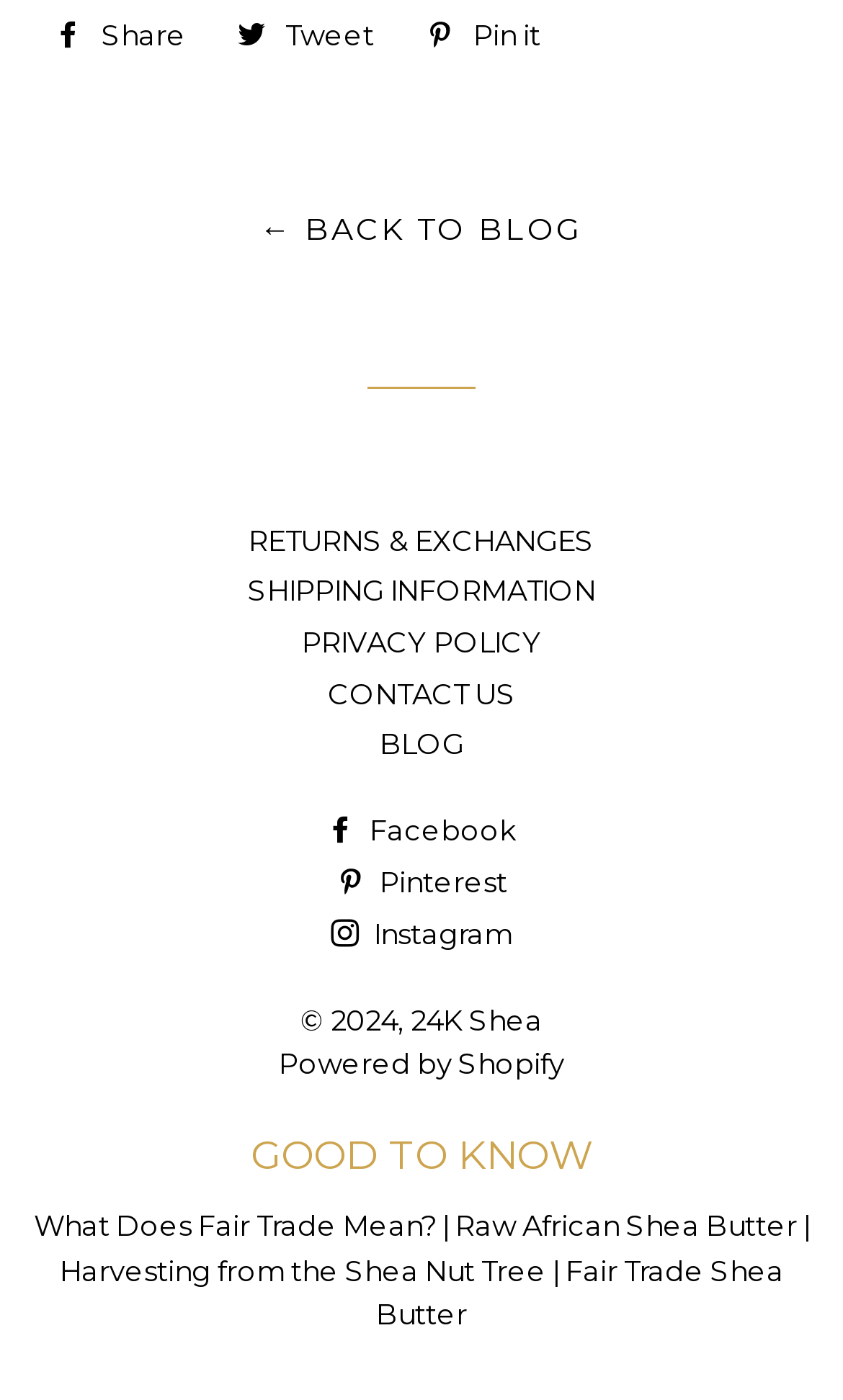Please identify the bounding box coordinates of the area that needs to be clicked to fulfill the following instruction: "Go back to blog."

[0.308, 0.15, 0.692, 0.178]